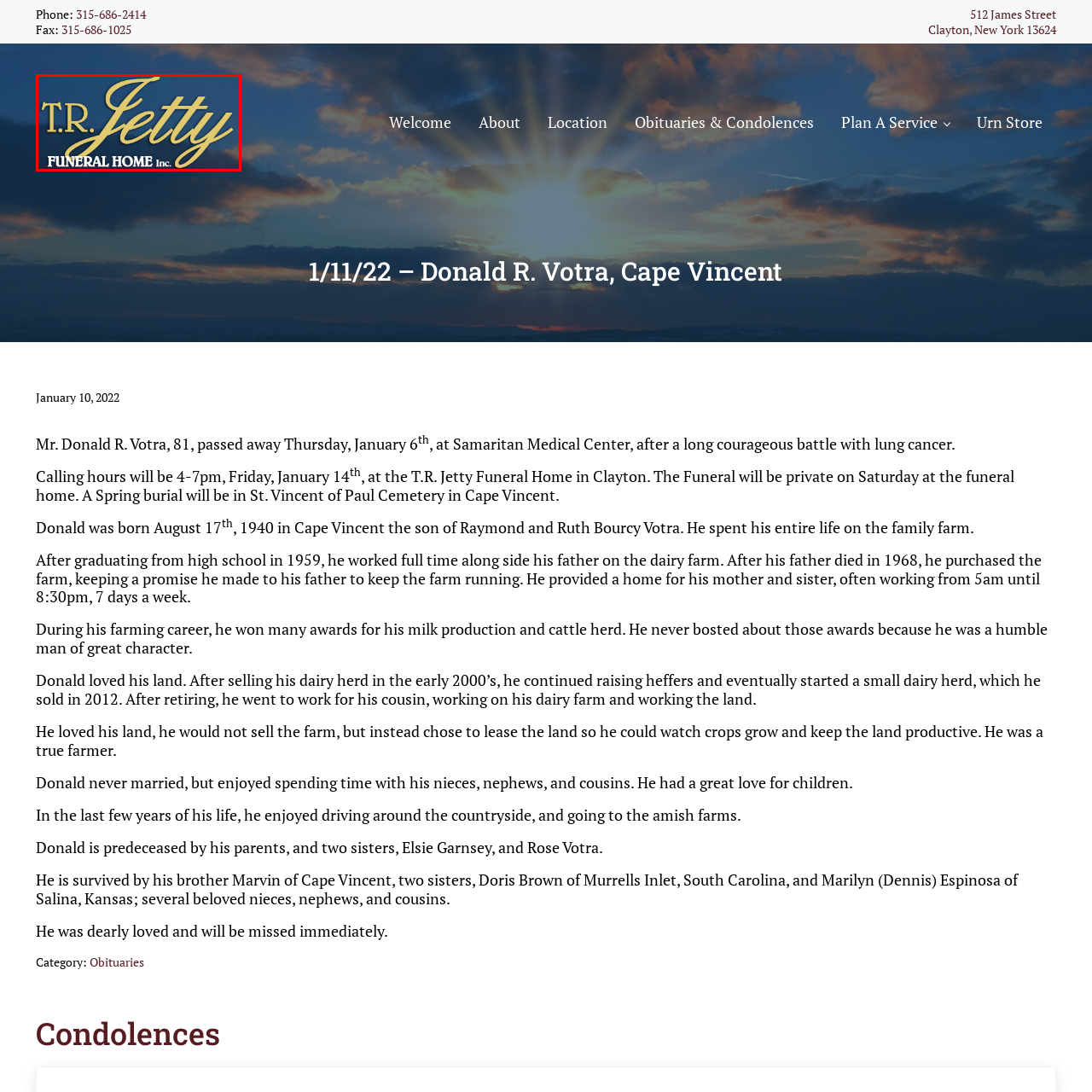What is the purpose of T.R. Jetty Funeral Home?  
Focus on the image bordered by the red line and provide a detailed answer that is thoroughly based on the image's contents.

The visual representation of the logo embodies the funeral home's commitment to providing compassionate services during difficult times, supporting families in their moments of loss.